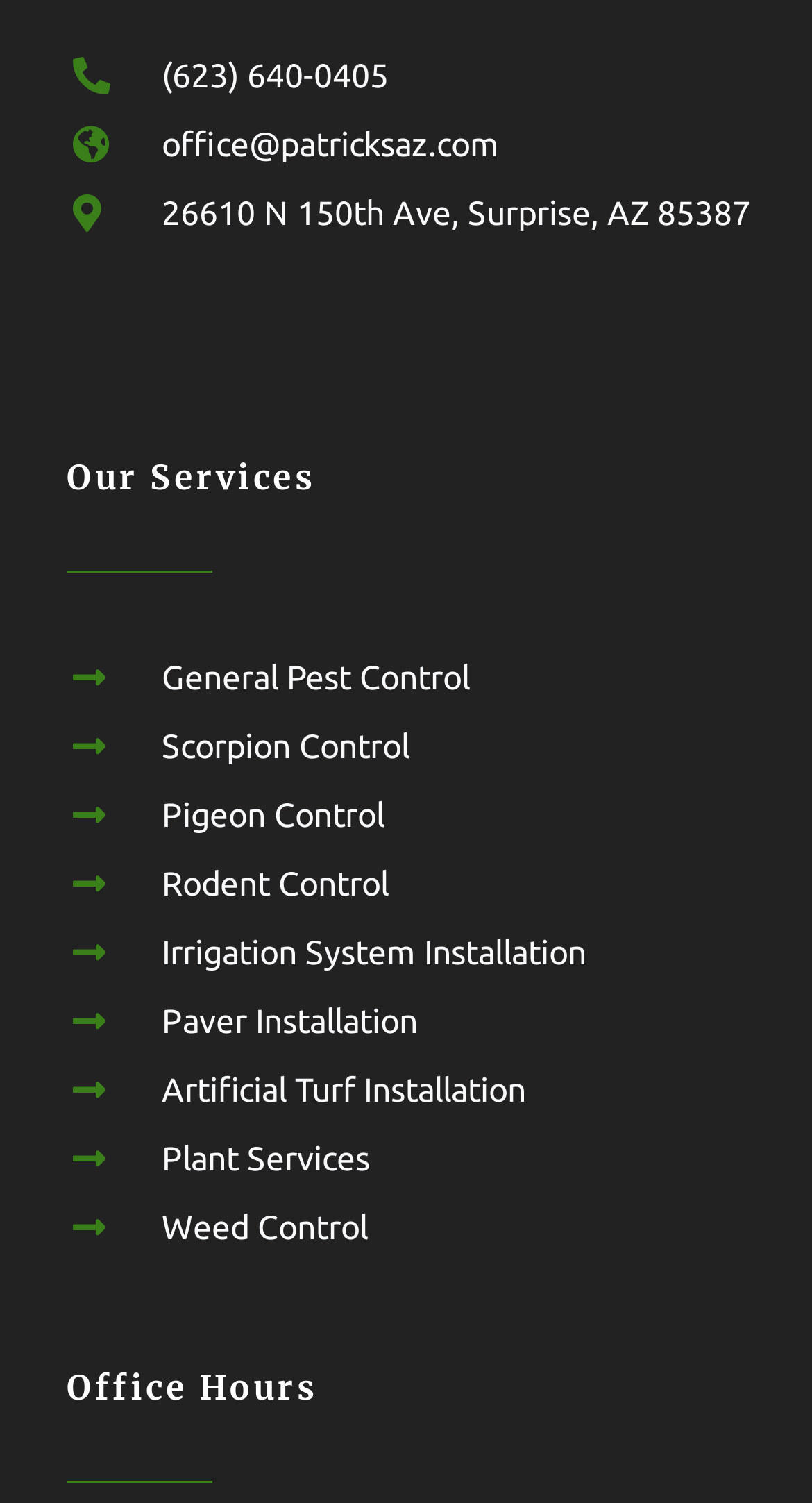From the details in the image, provide a thorough response to the question: How can I contact the office via email?

The email address of the office can be found at the top of the webpage, which is office@patricksaz.com, and can be used to contact the office.